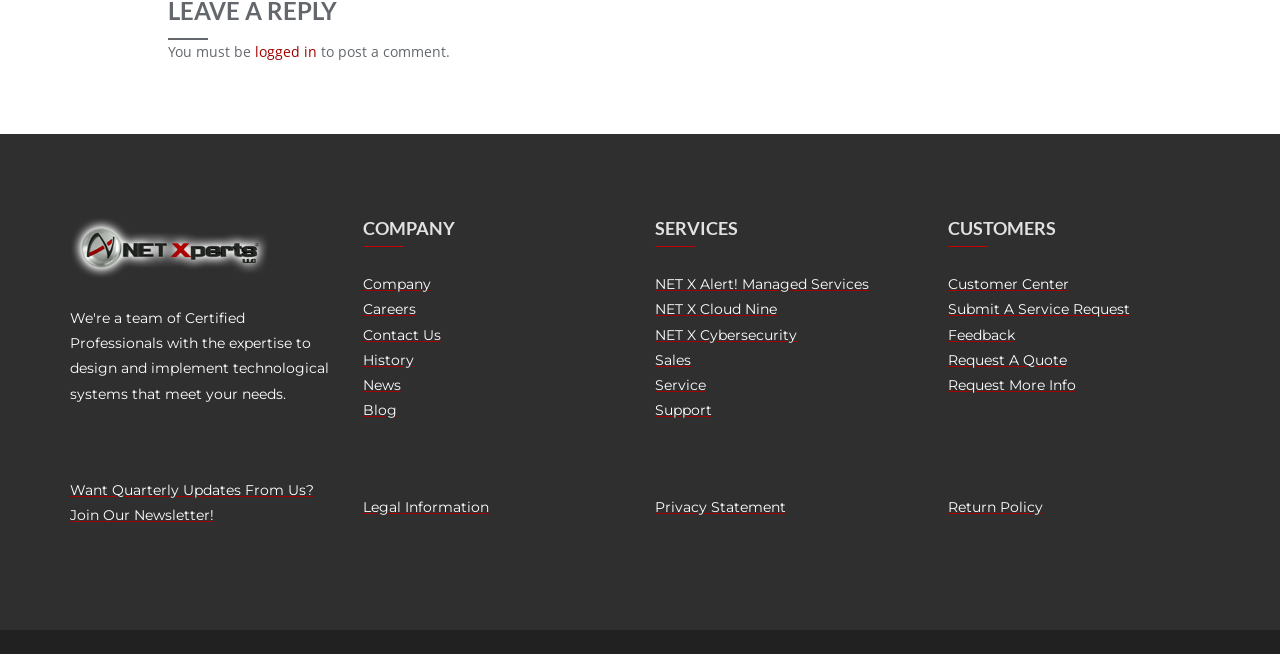How can customers request more information?
Provide a one-word or short-phrase answer based on the image.

Request More Info